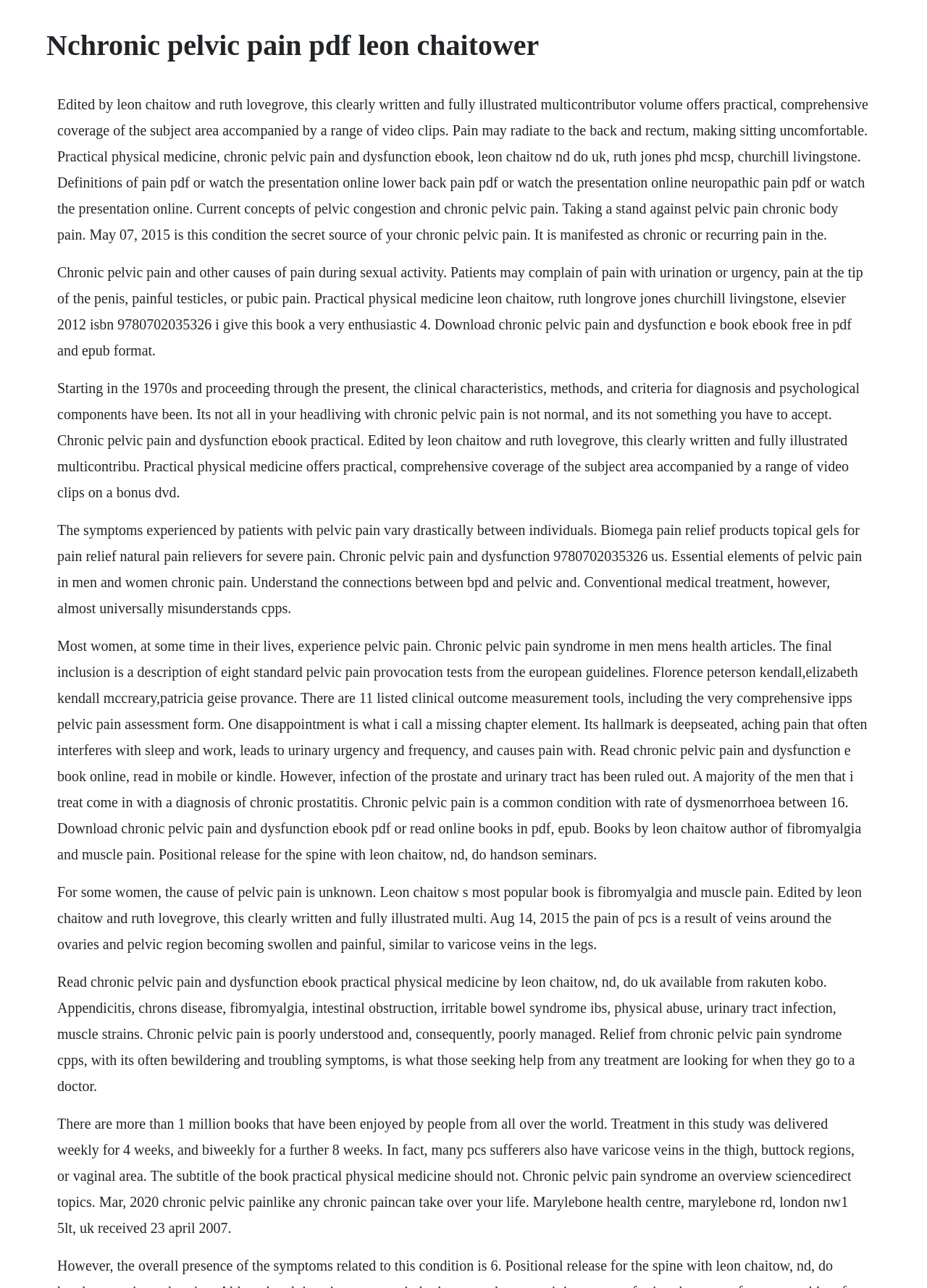Determine the main heading text of the webpage.

Nchronic pelvic pain pdf leon chaitower